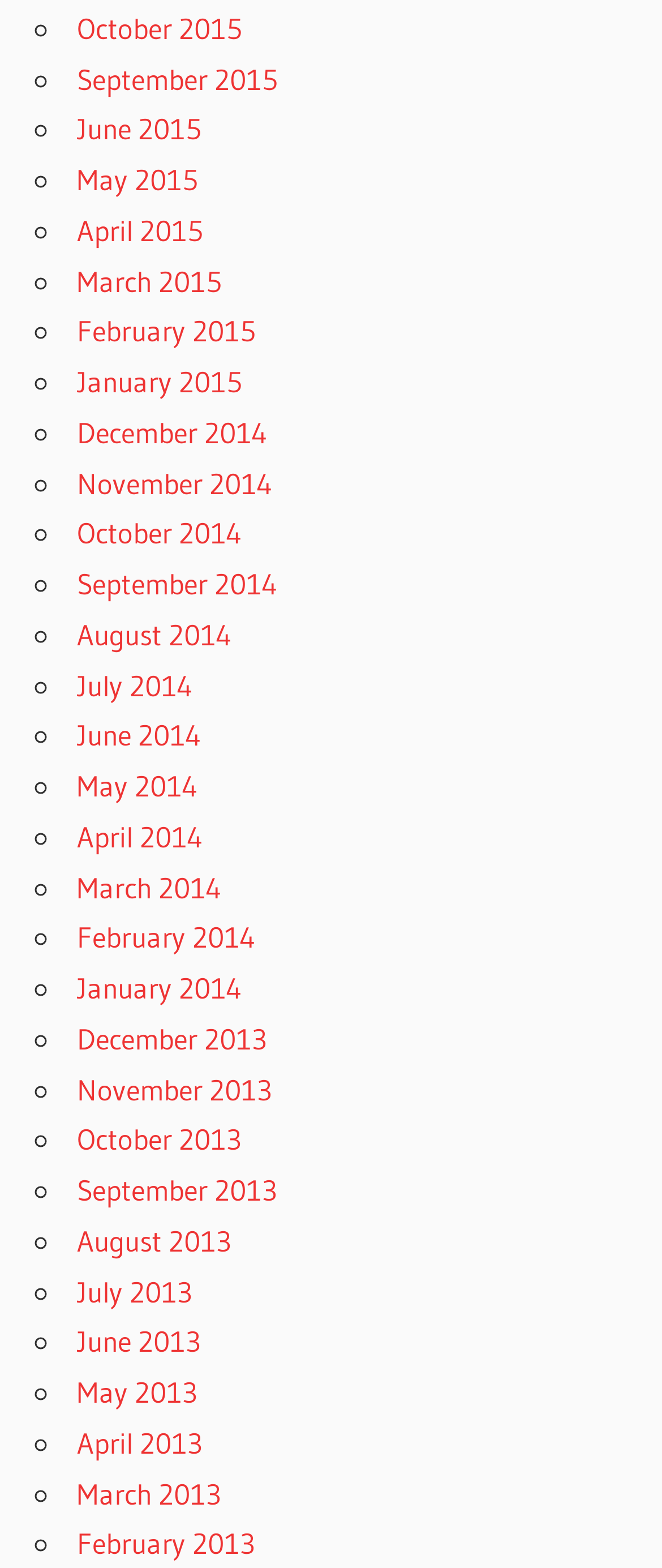Determine the bounding box coordinates for the element that should be clicked to follow this instruction: "View January 2014". The coordinates should be given as four float numbers between 0 and 1, in the format [left, top, right, bottom].

[0.116, 0.619, 0.365, 0.641]